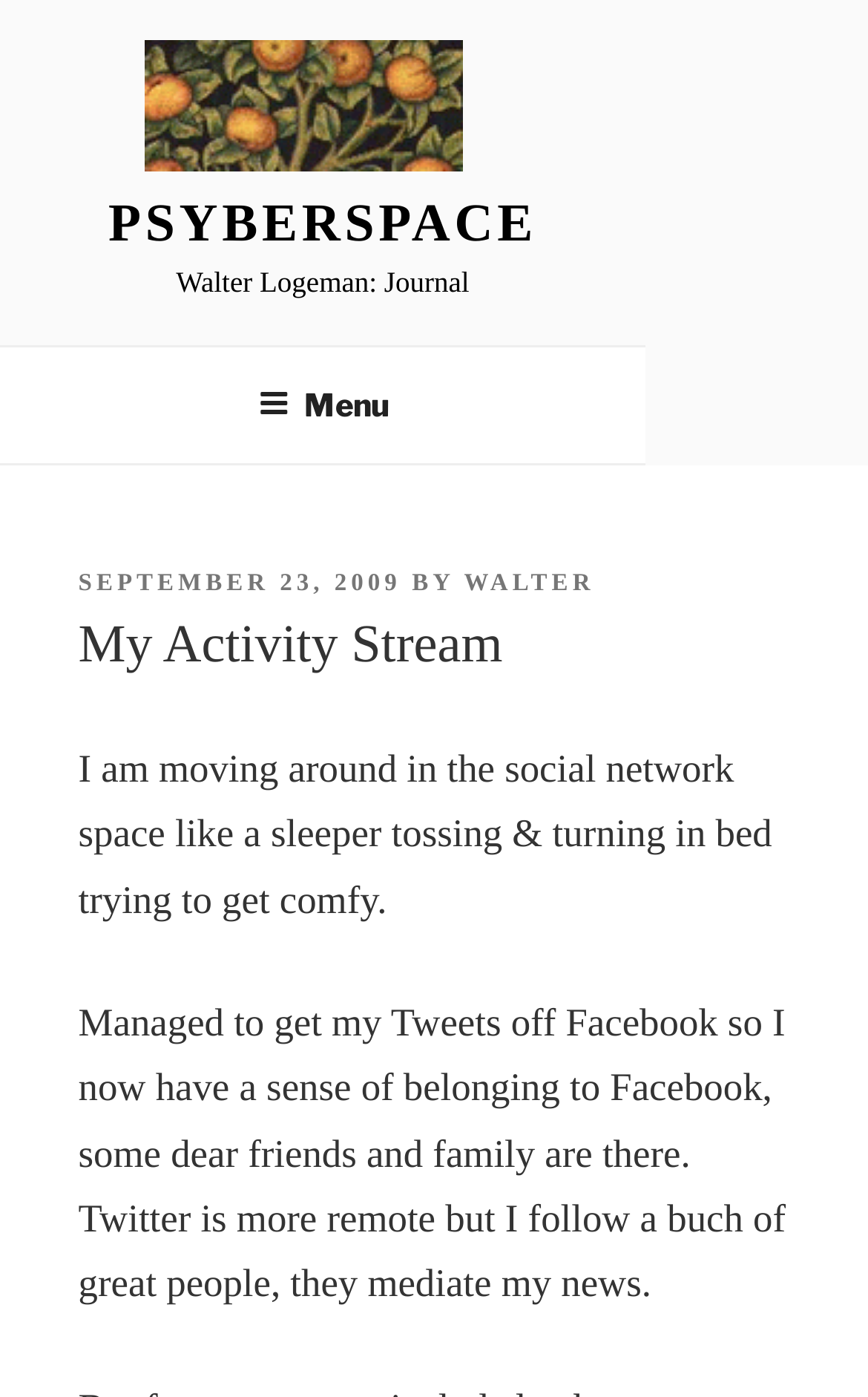How many links are there in the top menu?
Using the image as a reference, give an elaborate response to the question.

I found the top menu by looking at the navigation element 'Top Menu' and its child elements. Within the top menu, I found one link element 'Menu' which is not expanded, indicating that there is only one link in the top menu.